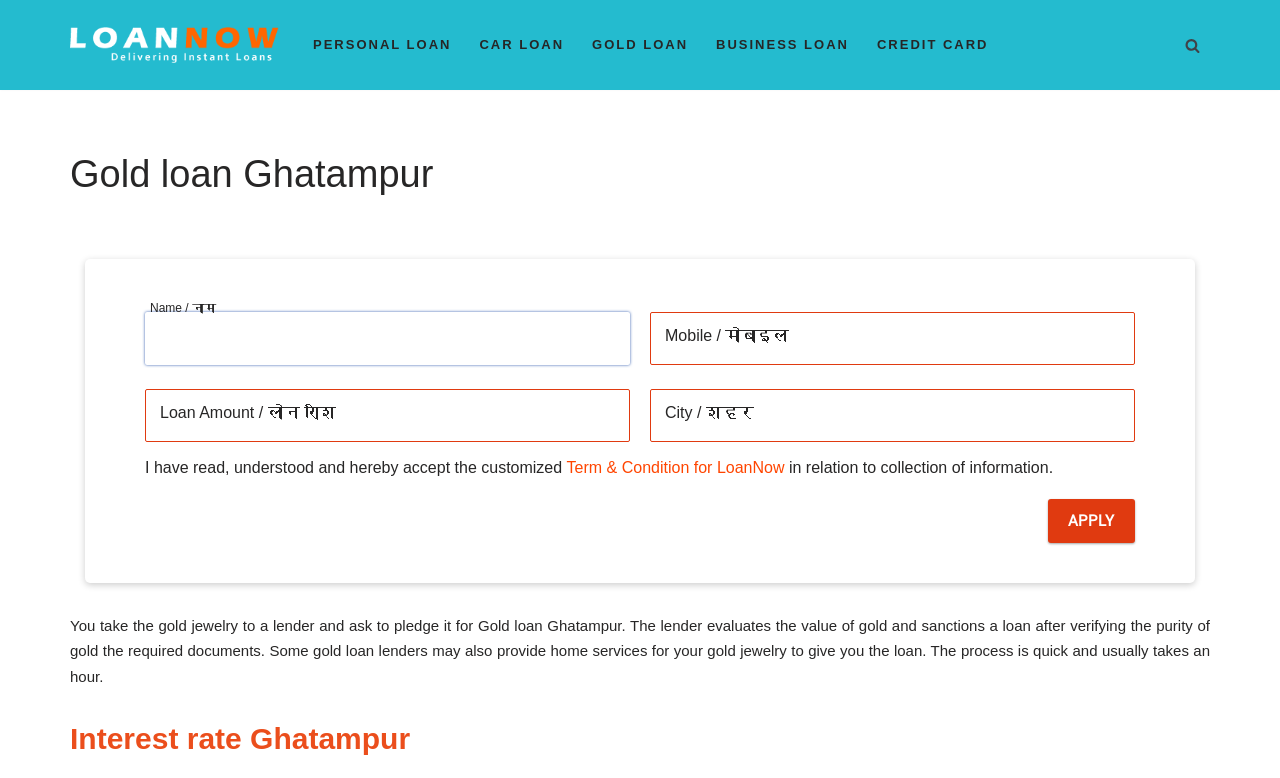What type of loan is the webpage about?
Could you please answer the question thoroughly and with as much detail as possible?

The webpage is about gold loan because the heading 'Gold loan Ghatampur' is present and the description mentions pledging gold jewelry to a lender for a loan.